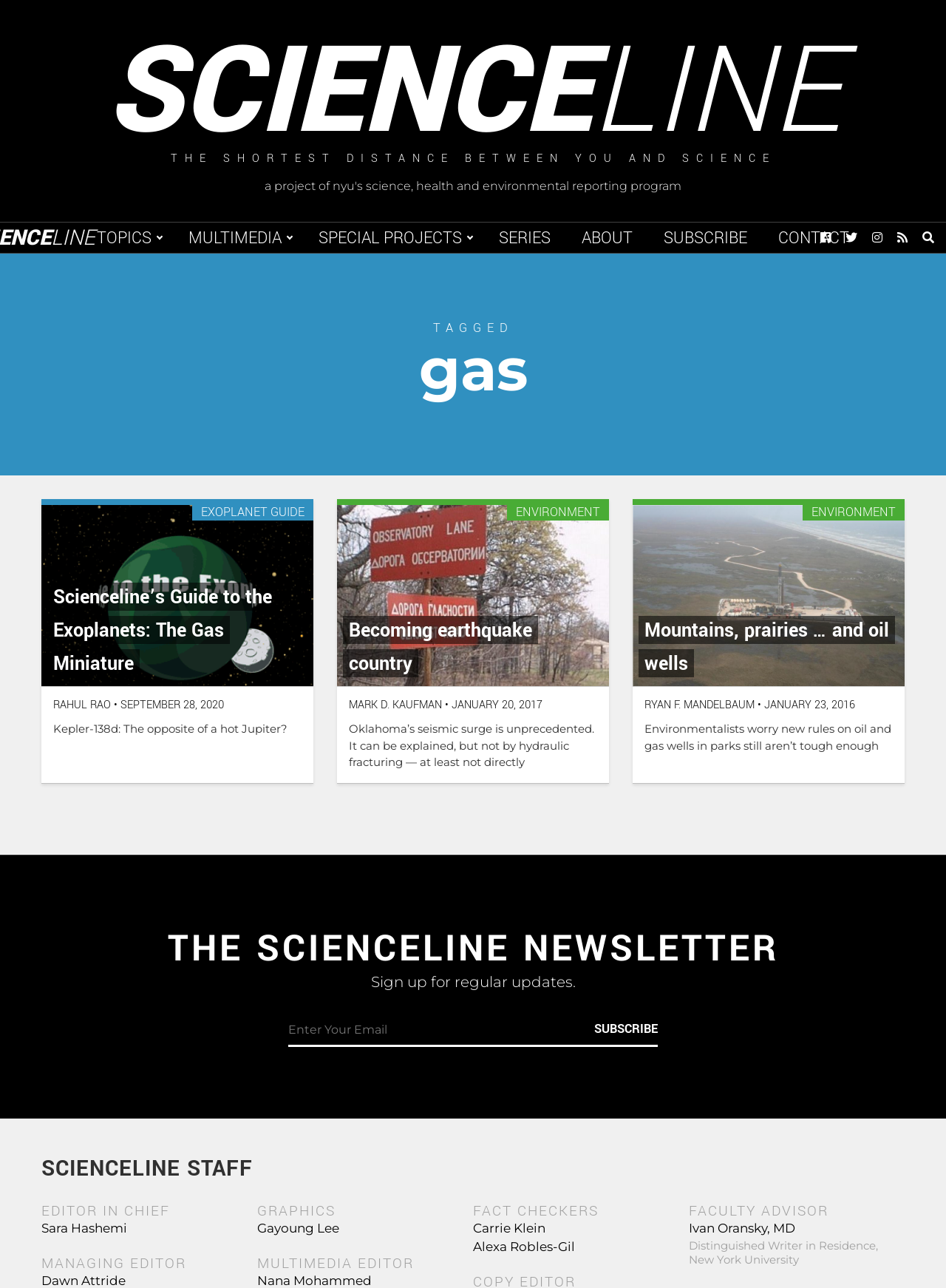Pinpoint the bounding box coordinates for the area that should be clicked to perform the following instruction: "Subscribe to the newsletter".

[0.628, 0.793, 0.695, 0.806]